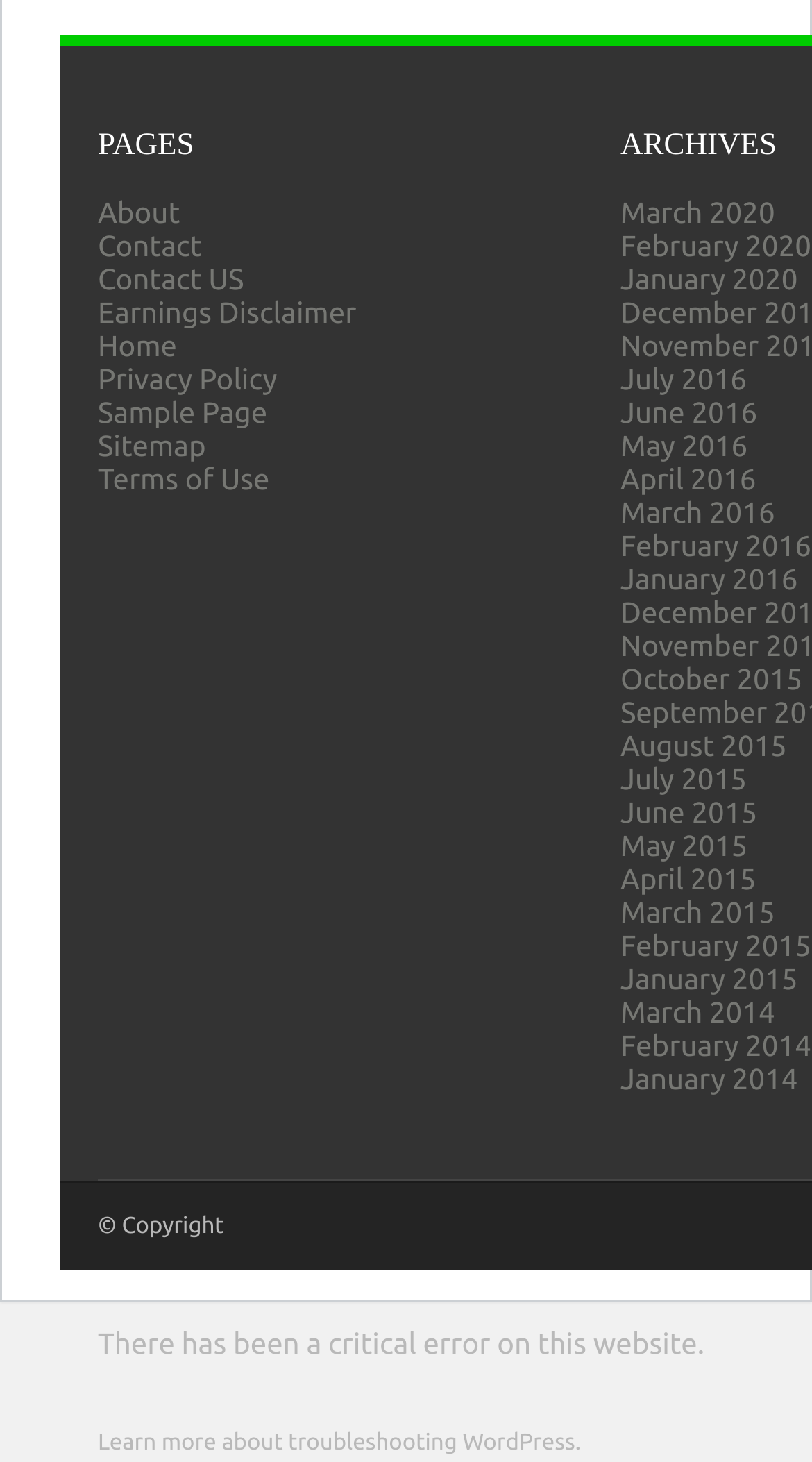Locate the bounding box coordinates of the clickable area to execute the instruction: "View January 2020". Provide the coordinates as four float numbers between 0 and 1, represented as [left, top, right, bottom].

[0.764, 0.179, 0.982, 0.202]